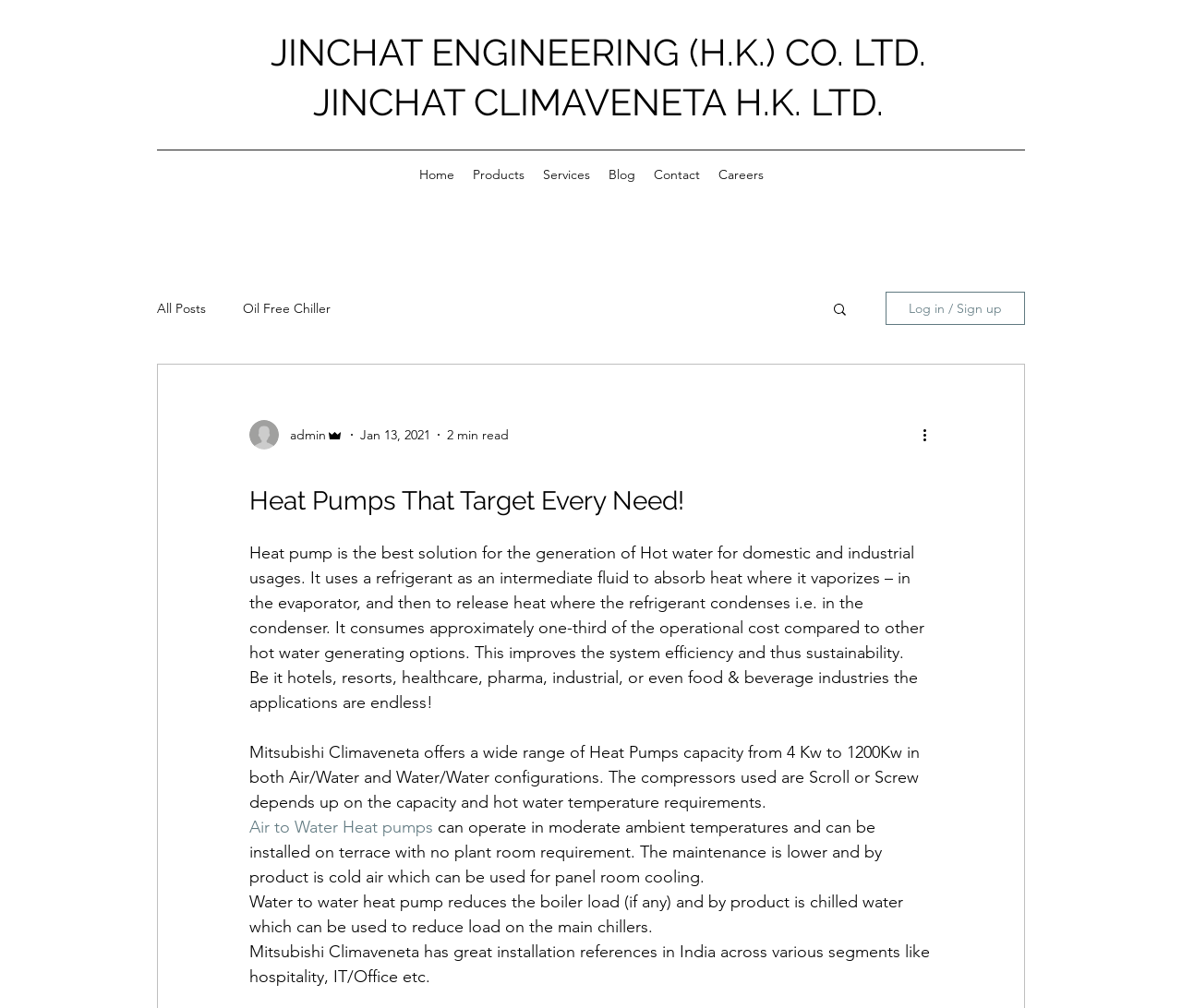What is the purpose of a heat pump?
From the details in the image, answer the question comprehensively.

I read the text on the webpage and found that a heat pump is used to generate hot water for domestic and industrial usages, making it a solution for hot water generation.